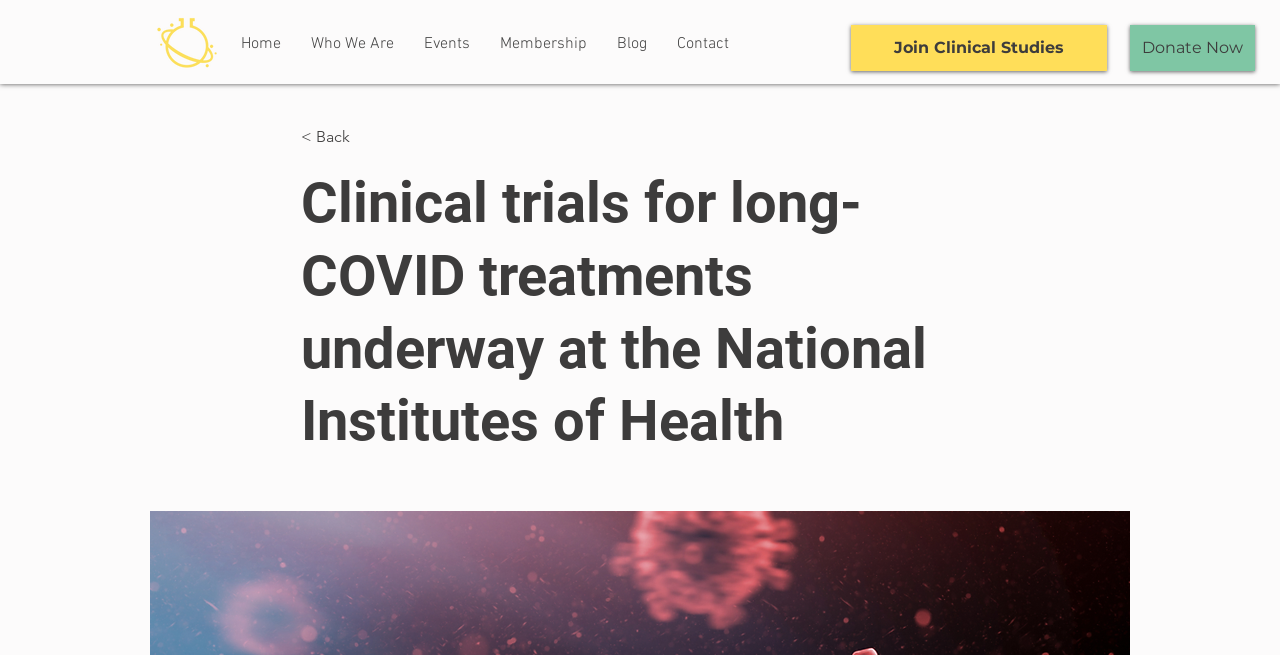What is the relationship between the 'Back' link and the main content?
Based on the image, give a concise answer in the form of a single word or short phrase.

It navigates back from the current page